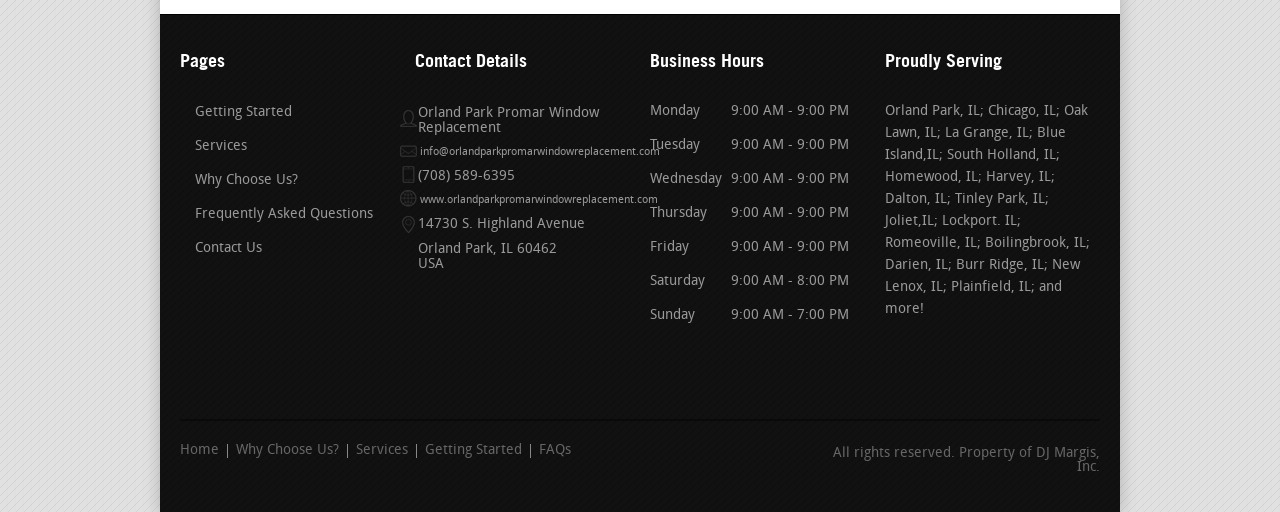Please determine the bounding box coordinates for the UI element described here. Use the format (top-left x, top-left y, bottom-right x, bottom-right y) with values bounded between 0 and 1: Why Choose Us?

[0.178, 0.867, 0.272, 0.895]